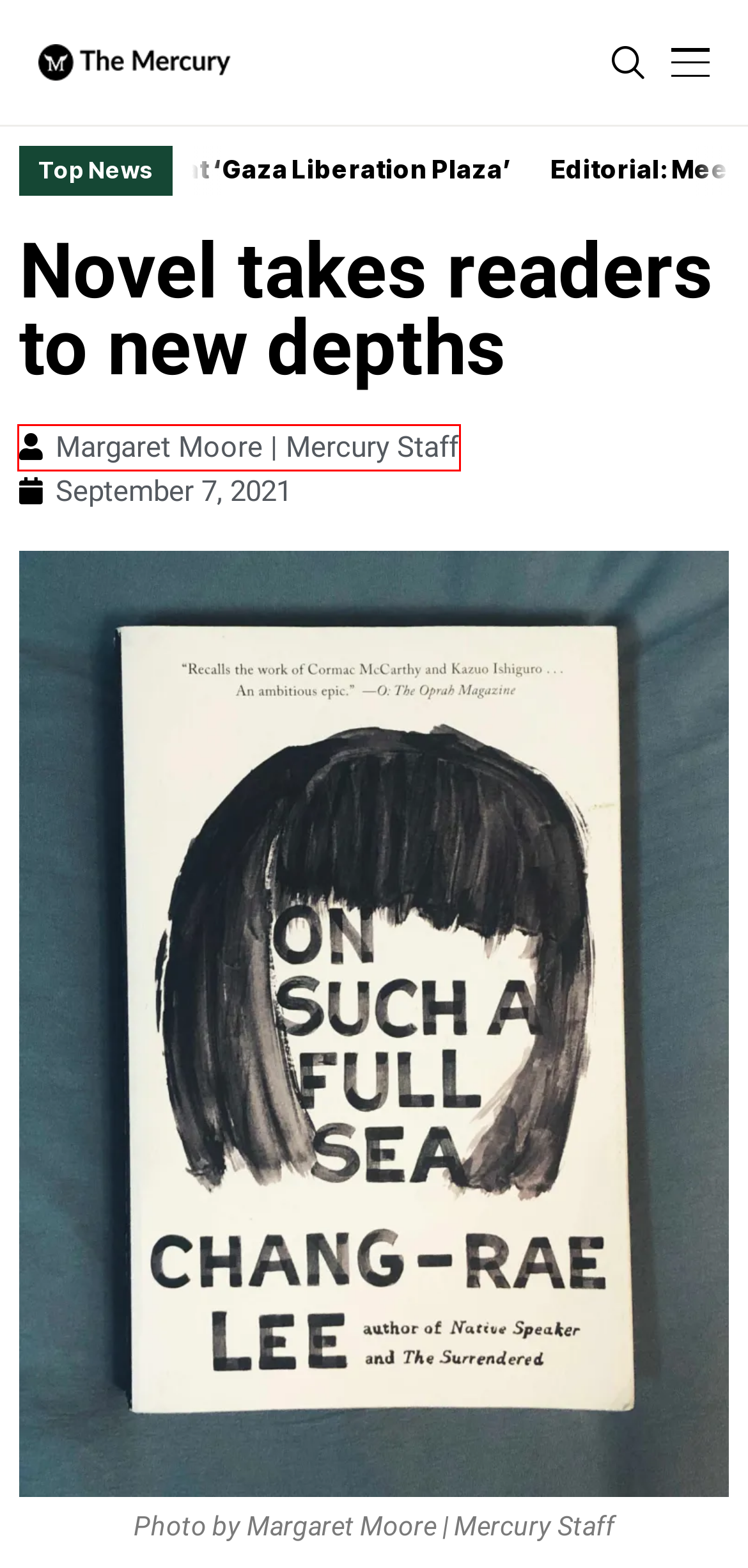Provided is a screenshot of a webpage with a red bounding box around an element. Select the most accurate webpage description for the page that appears after clicking the highlighted element. Here are the candidates:
A. September 7, 2021 – THE MERCURY
B. UTD professor reflects on arrest, experiences of ‘UTD 21’ – THE MERCURY
C. THE MERCURY – UTD's student-run newspaper since 1980
D. Contributor Portfolios – THE MERCURY
E. Margaret Moore – THE MERCURY
F. ‘They are just kids!’  – THE MERCURY
G. Editorial: Meet the admin – THE MERCURY
H. Opinion: Hiding in plain sight — how administration obfuscates its intent  – THE MERCURY

D